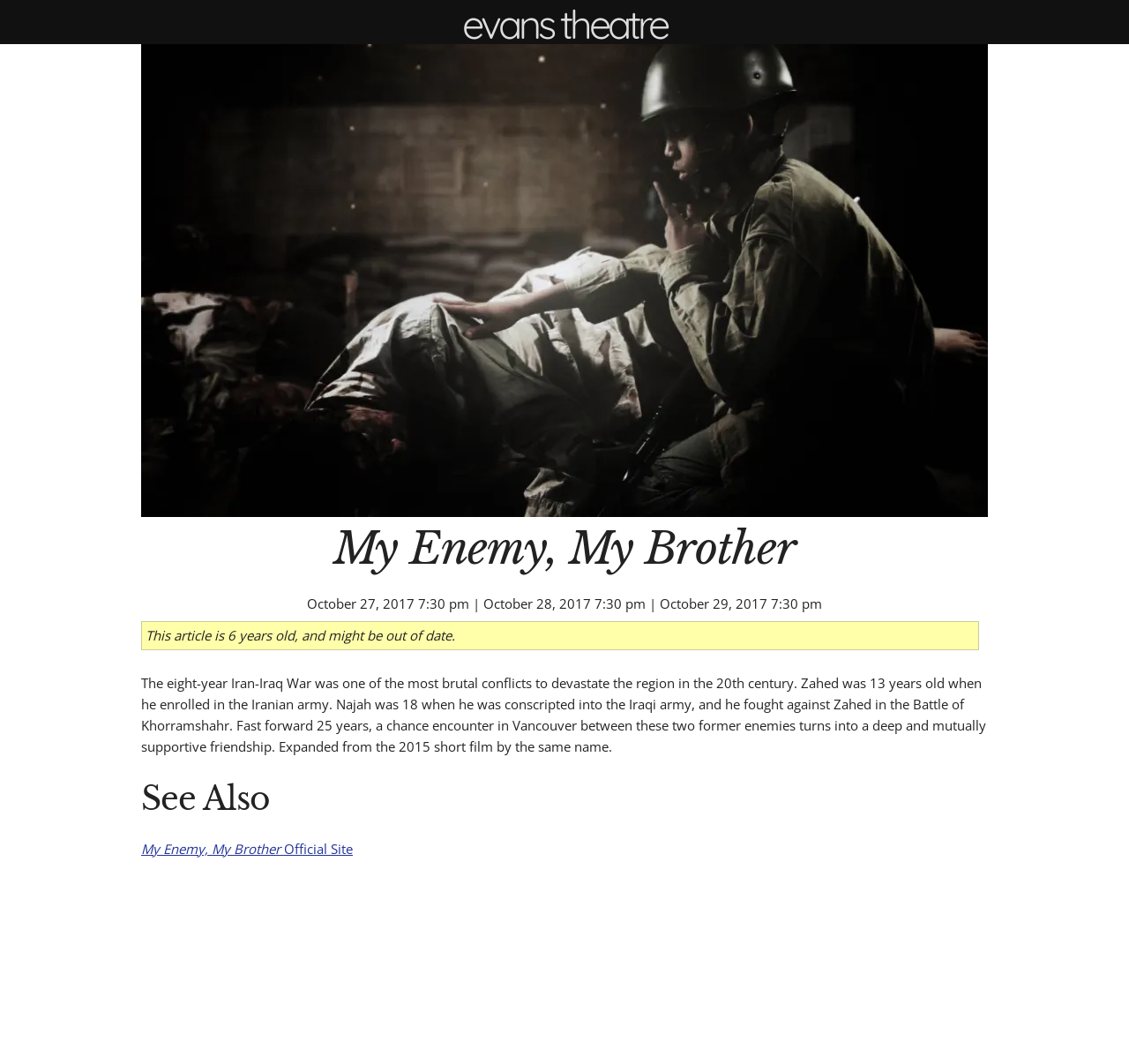What is the name of Najah's enemy in the Battle of Khorramshahr?
Please provide a detailed and thorough answer to the question.

The question asks for the name of Najah's enemy in the Battle of Khorramshahr, which can be found in the StaticText element 'The eight-year Iran-Iraq War was one of the most brutal conflicts to devastate the region in the 20th century. Zahed was 13 years old when he enrolled in the Iranian army. Najah was 18 when he was conscripted into the Iraqi army, and he fought against Zahed in the Battle of Khorramshahr...'. This element is a child of the article element.